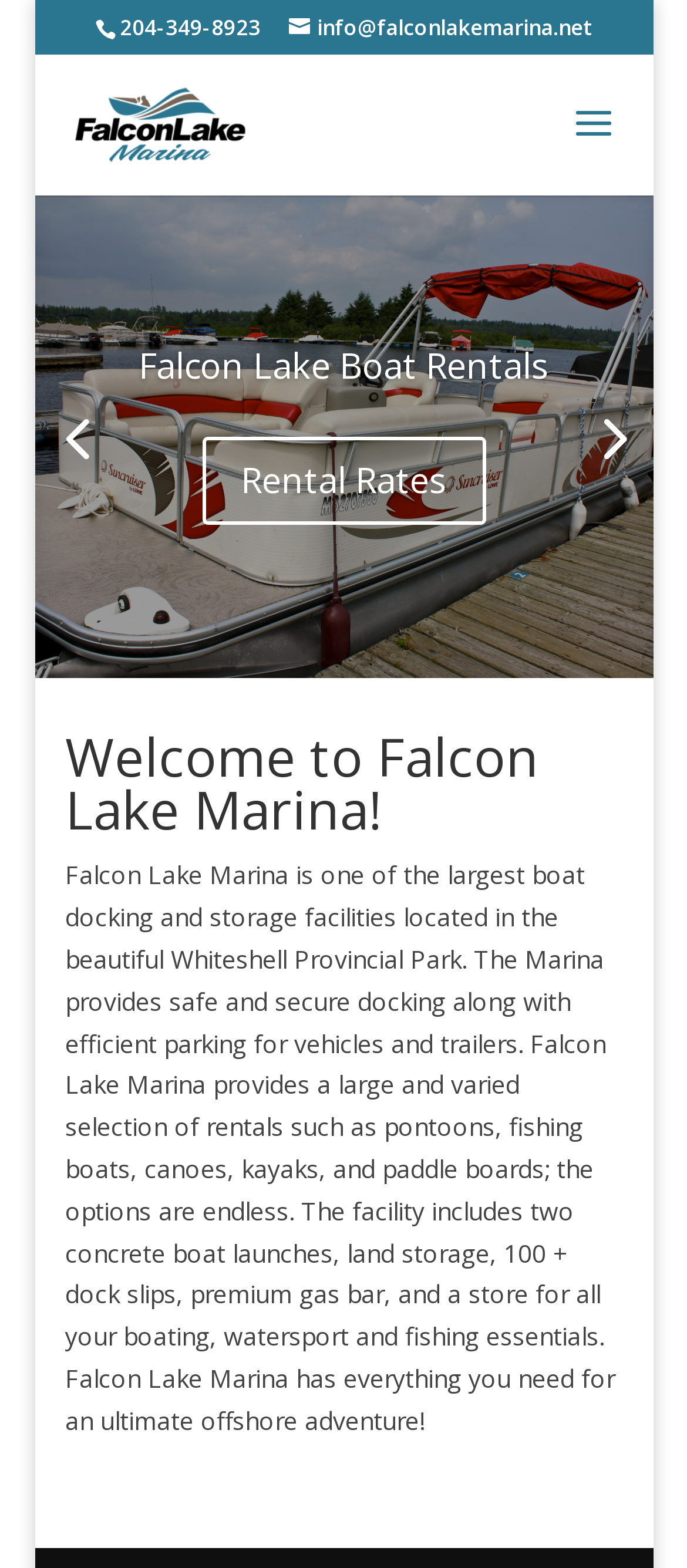What is the purpose of the facility?
Please give a well-detailed answer to the question.

The purpose of the facility can be inferred from the static text element that describes the marina's facilities and services, which mentions safe and secure docking, storage, and a large selection of rentals.